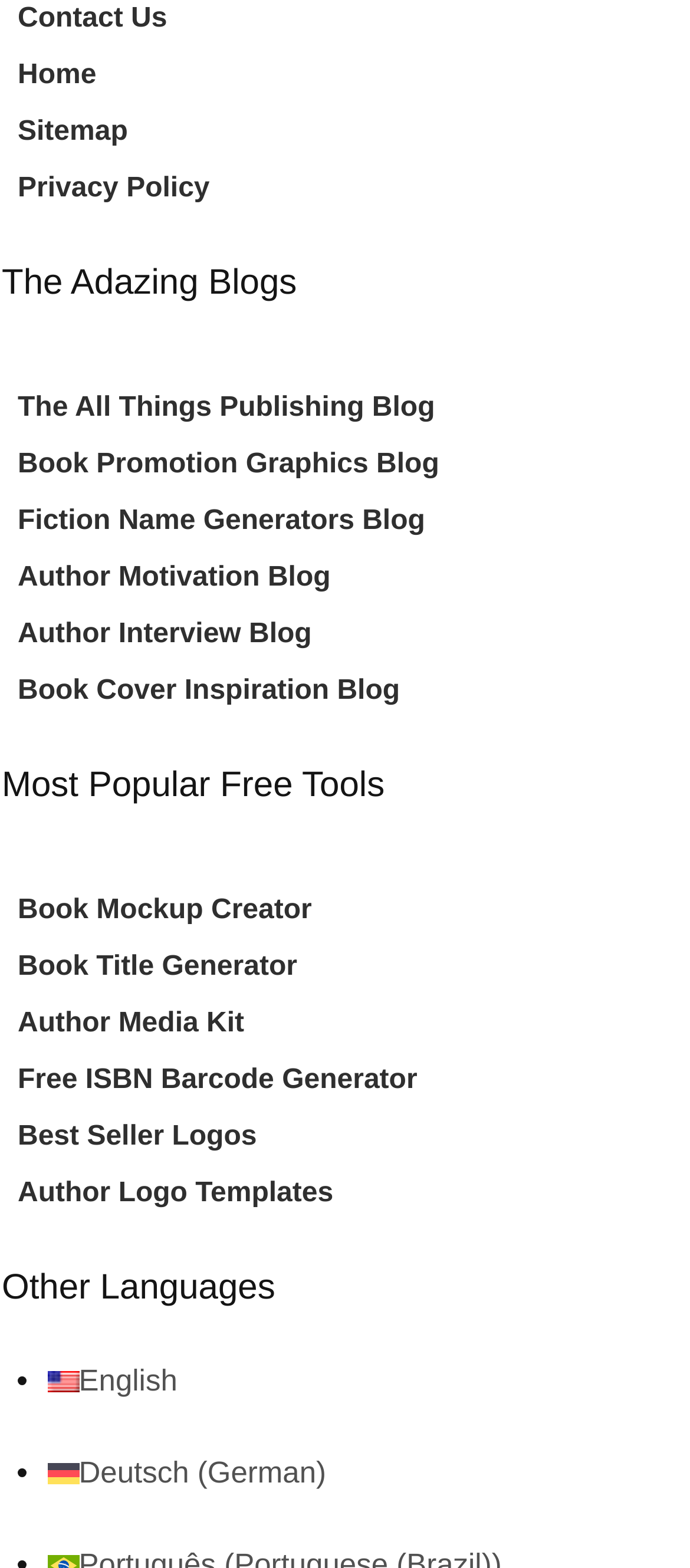What is the second heading on the webpage?
Refer to the image and provide a one-word or short phrase answer.

Most Popular Free Tools